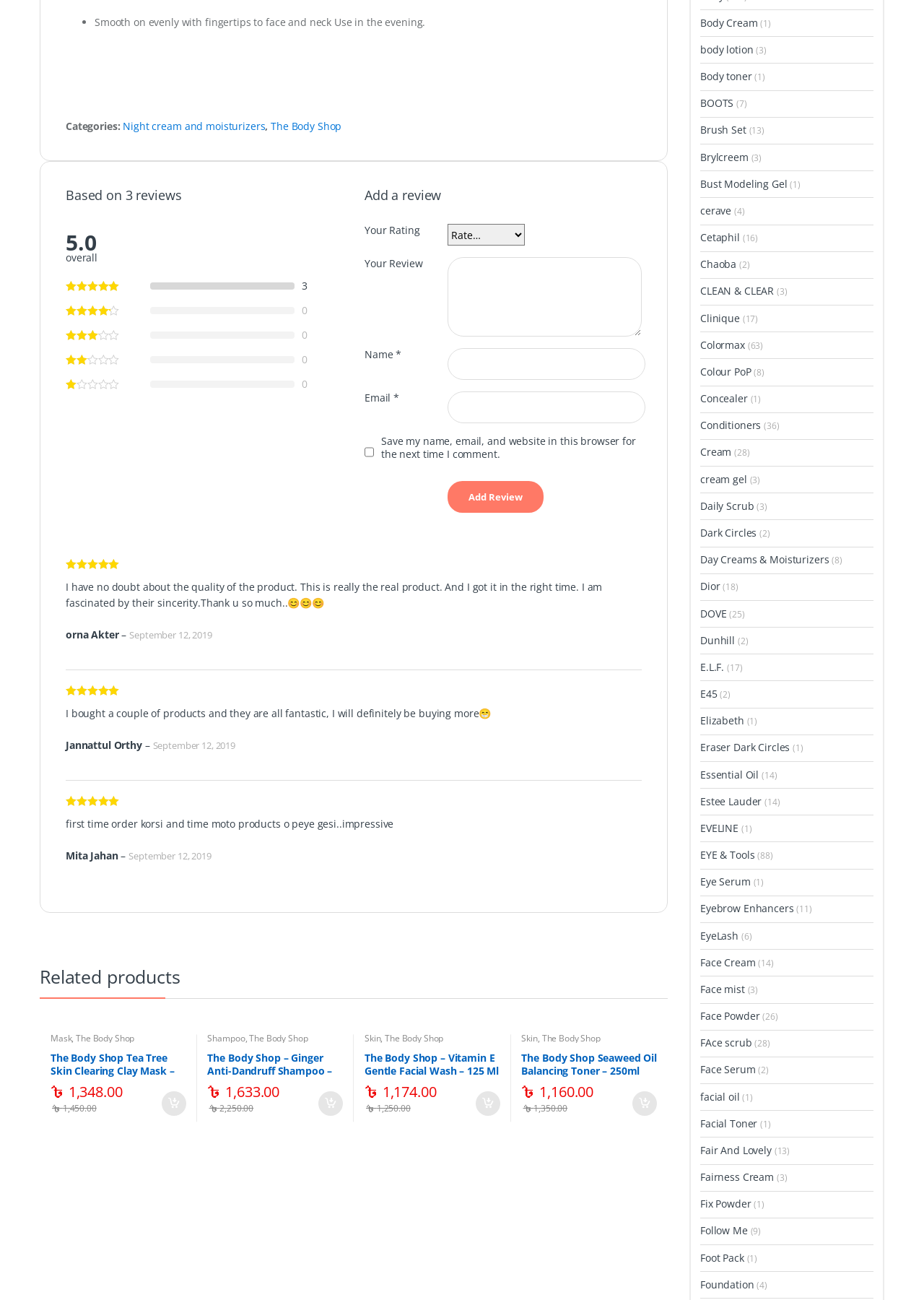Given the element description, predict the bounding box coordinates in the format (top-left x, top-left y, bottom-right x, bottom-right y), using floating point numbers between 0 and 1: Day Creams & Moisturizers (8)

[0.758, 0.421, 0.912, 0.441]